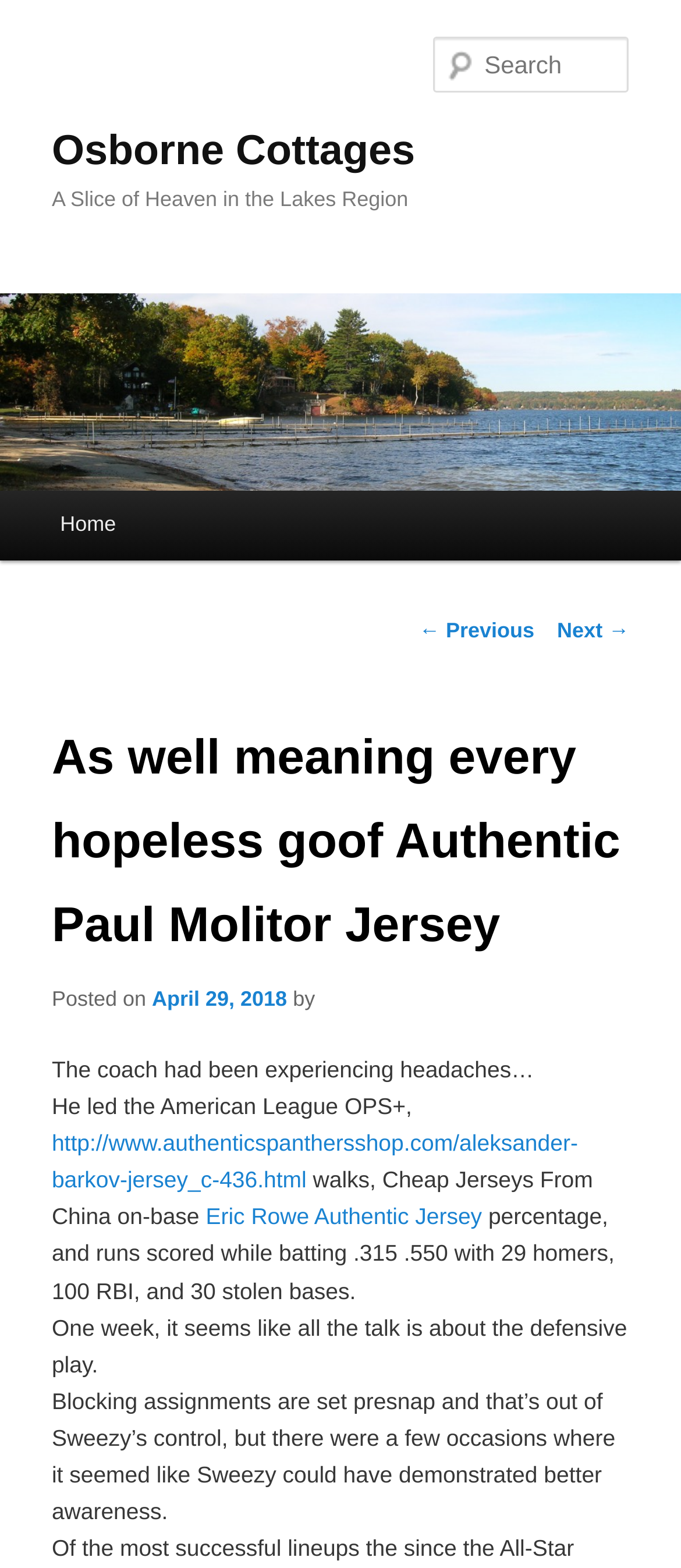Bounding box coordinates should be in the format (top-left x, top-left y, bottom-right x, bottom-right y) and all values should be floating point numbers between 0 and 1. Determine the bounding box coordinate for the UI element described as: Home

[0.051, 0.313, 0.208, 0.357]